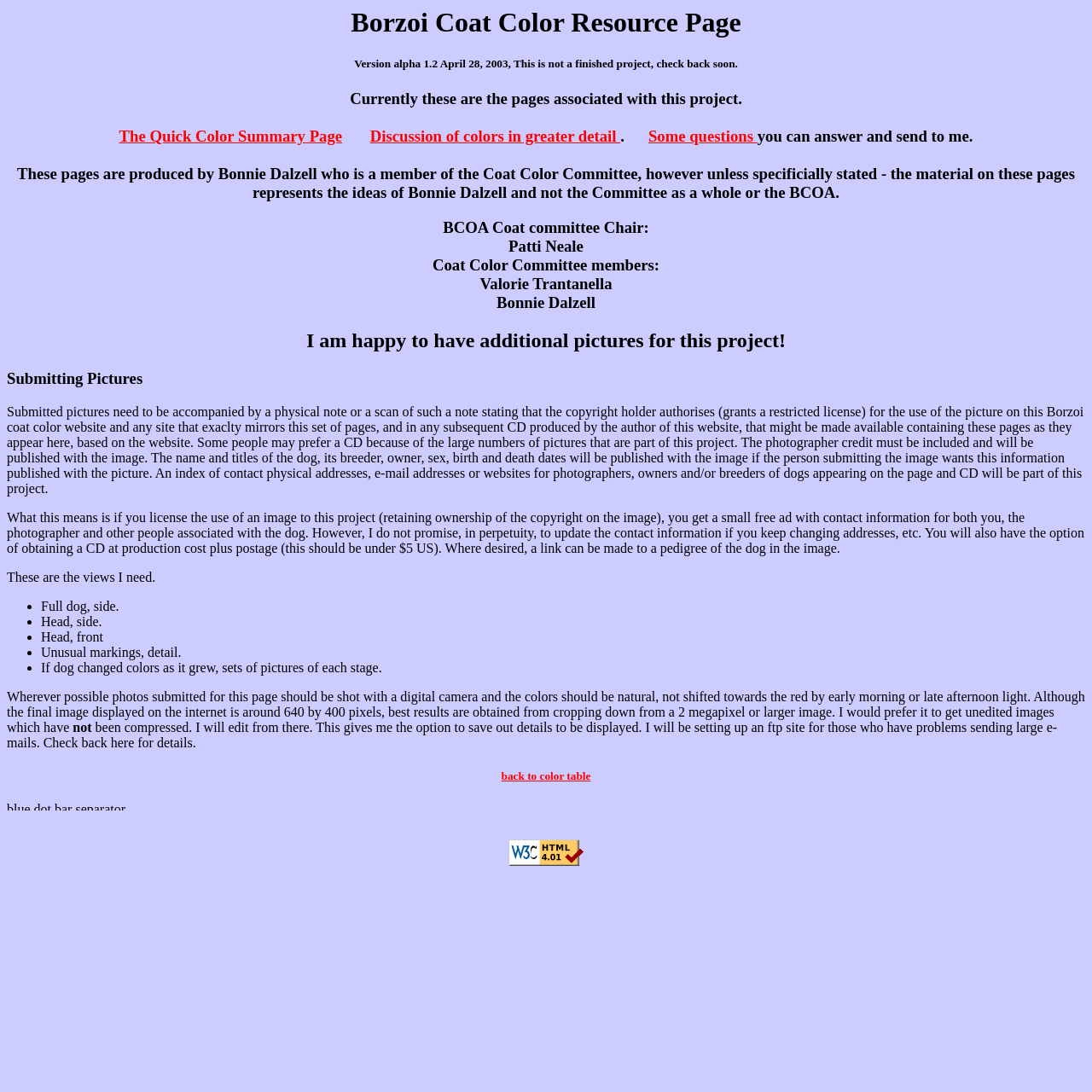Extract the bounding box for the UI element that matches this description: "back to color table".

[0.459, 0.705, 0.541, 0.716]